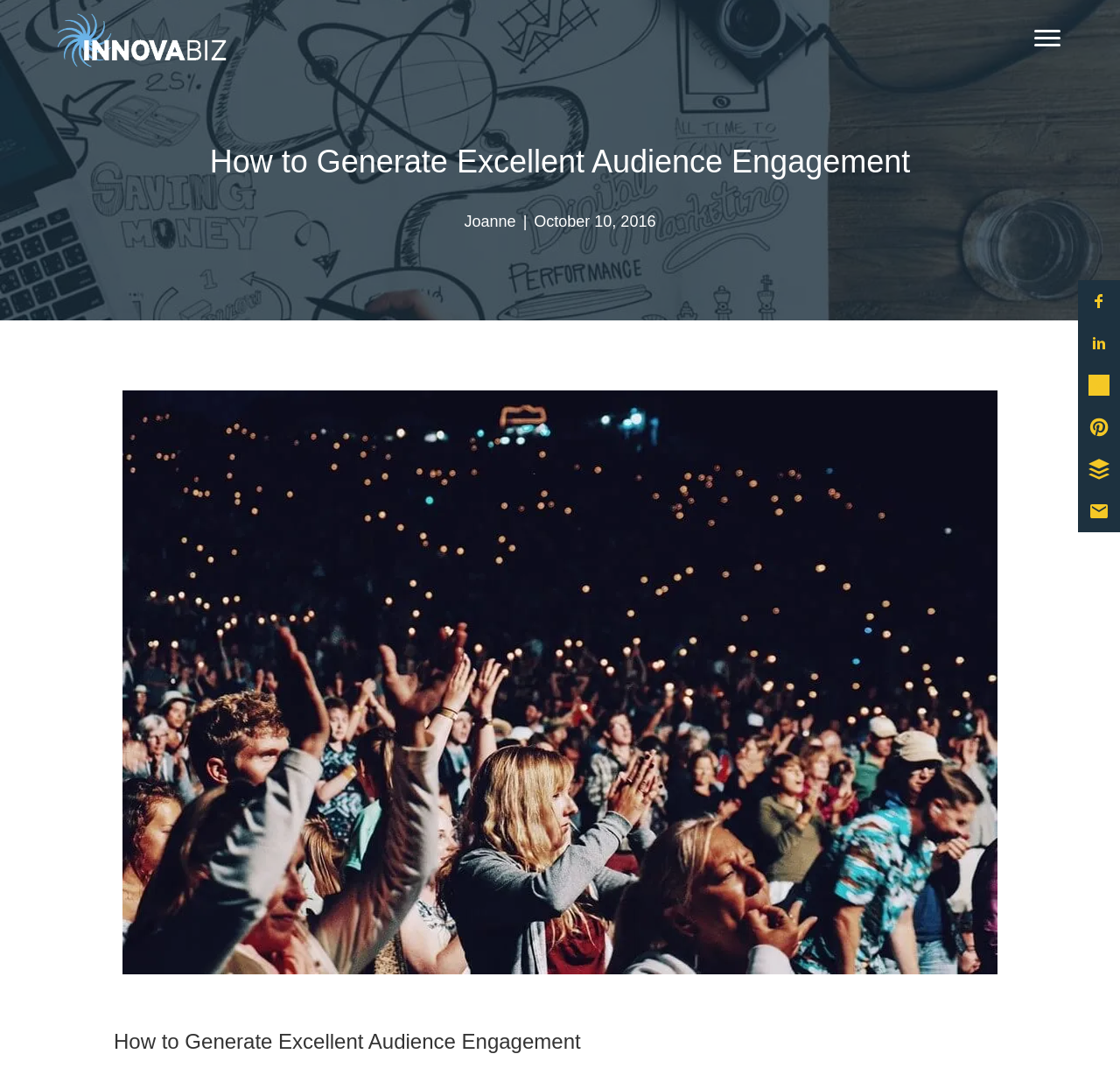Locate the bounding box coordinates of the area you need to click to fulfill this instruction: 'View the 'Innovabiz' logo'. The coordinates must be in the form of four float numbers ranging from 0 to 1: [left, top, right, bottom].

[0.047, 0.012, 0.203, 0.063]